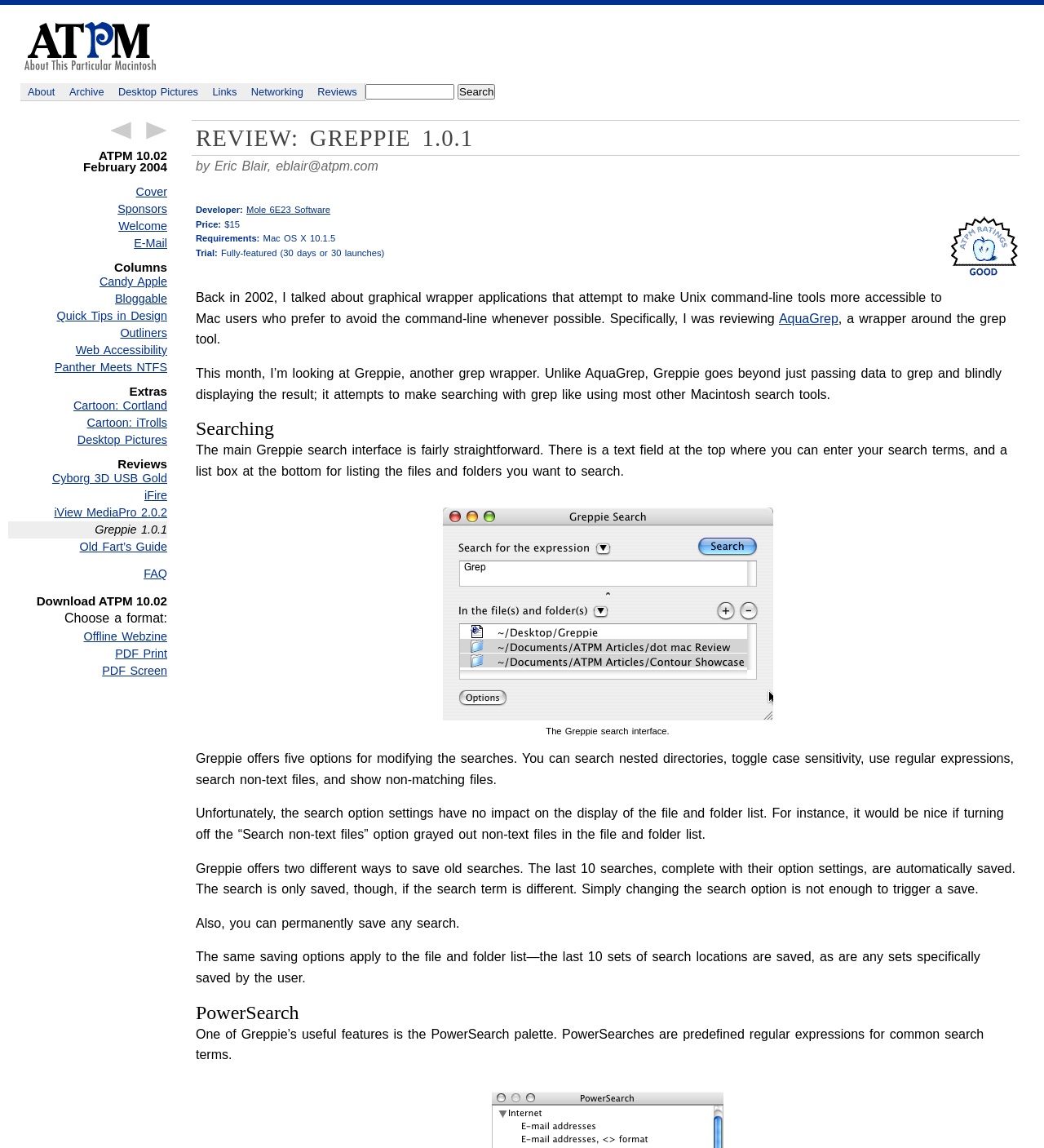Determine the bounding box coordinates for the area that should be clicked to carry out the following instruction: "Read the review of Greppie 1.0.1".

[0.184, 0.104, 0.977, 0.136]